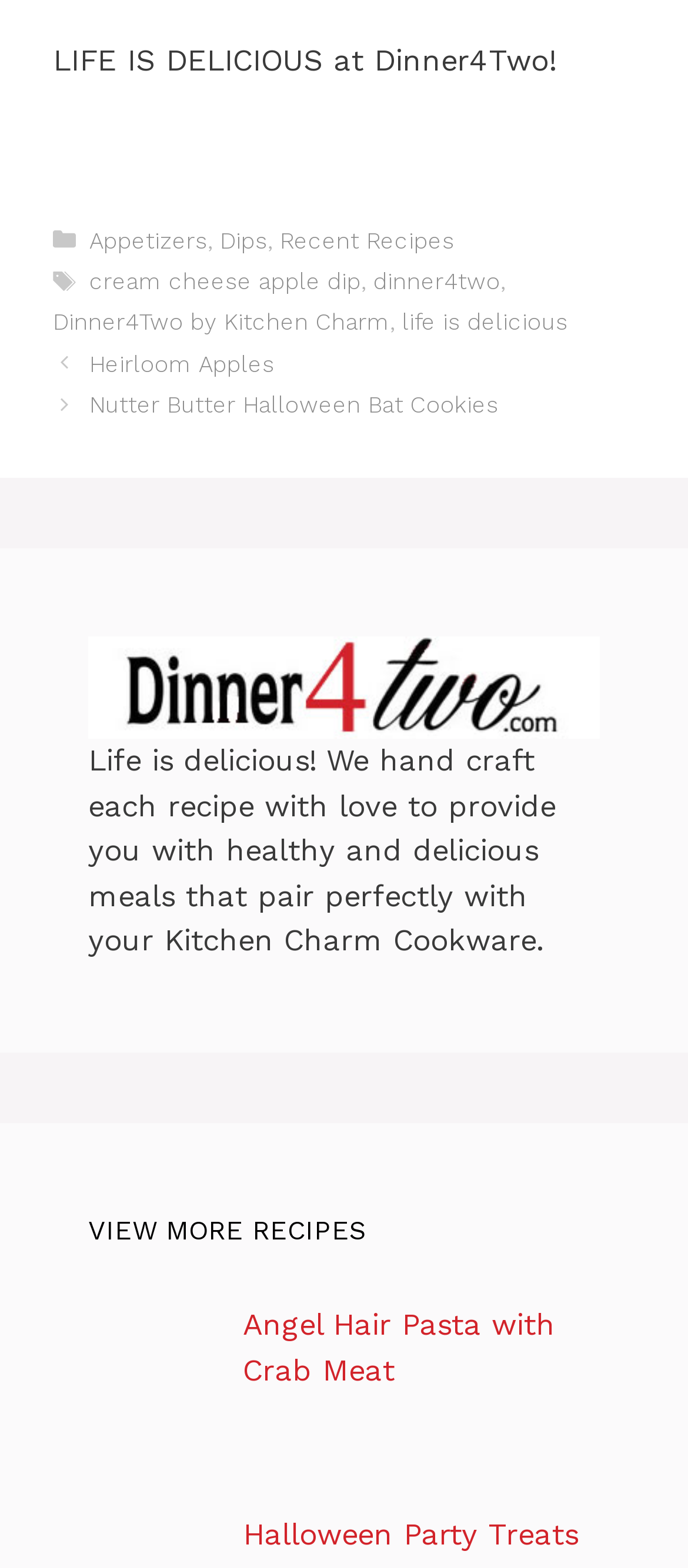What type of content is provided on this website?
Carefully analyze the image and provide a thorough answer to the question.

The website provides recipes, as evidenced by the links to specific recipes such as 'Angel Hair Pasta with Crab Meat' and 'Halloween Party Treats', as well as the text 'We hand craft each recipe with love to provide you with healthy and delicious meals...'.